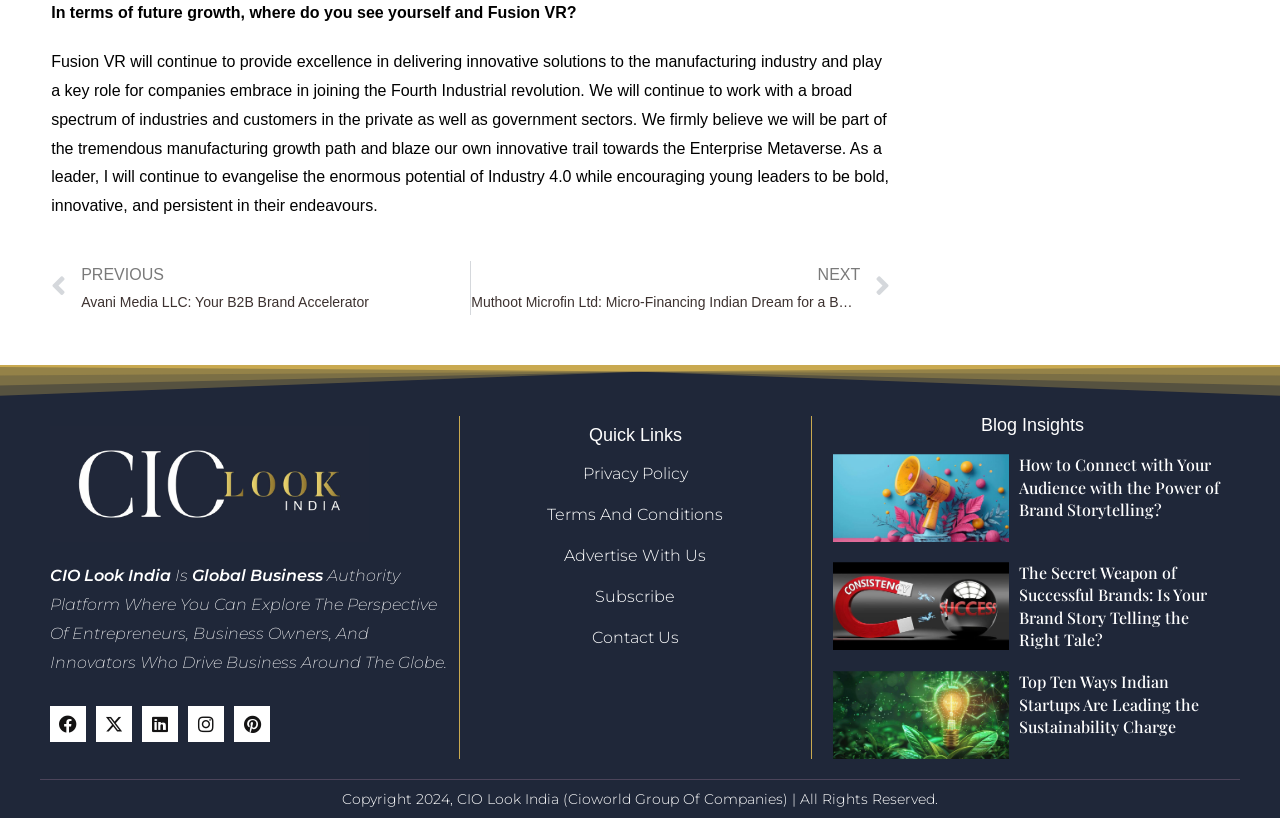Identify the bounding box coordinates of the region that should be clicked to execute the following instruction: "Click on Facebook link".

[0.039, 0.863, 0.067, 0.907]